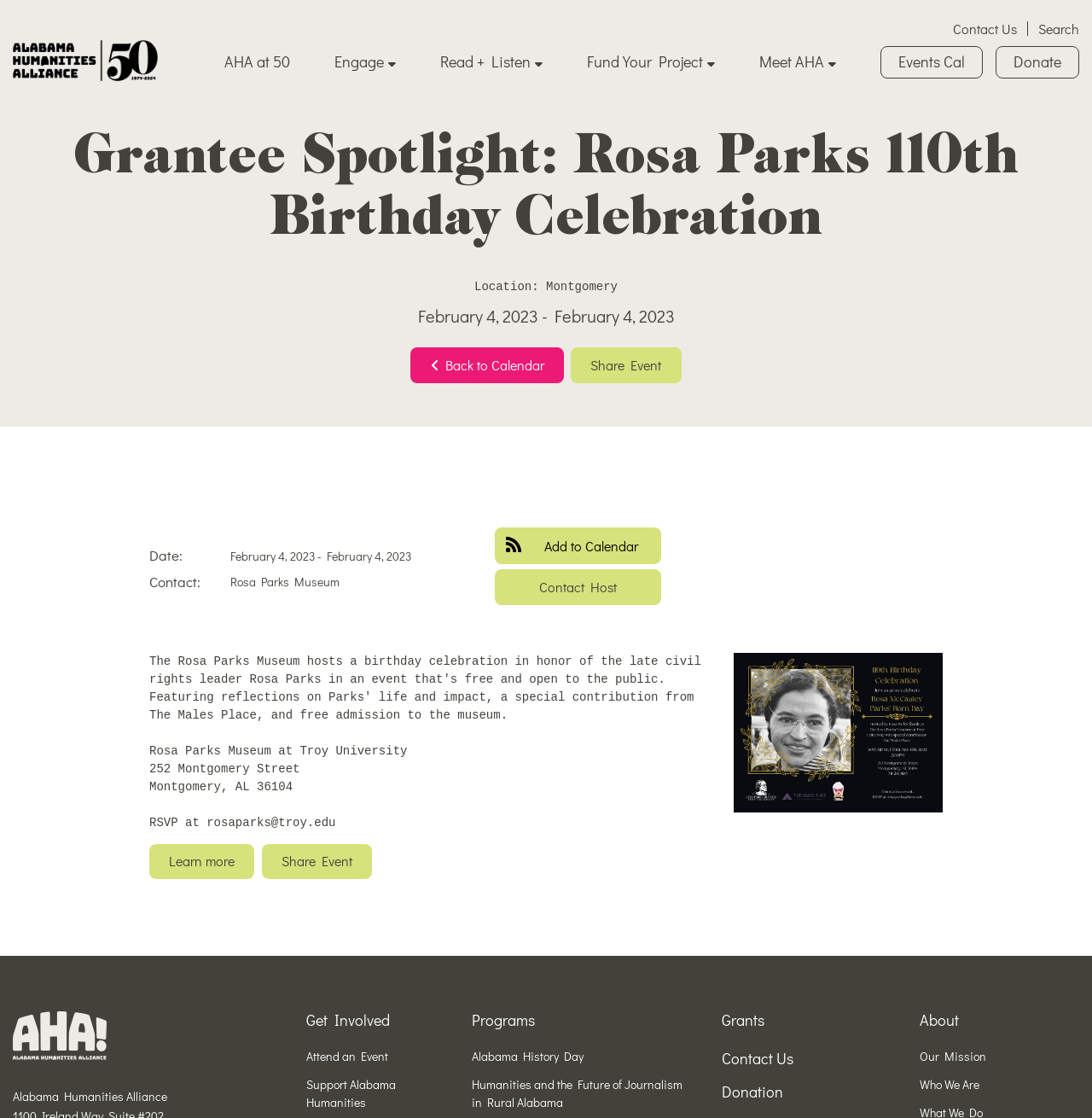Please provide the bounding box coordinates for the element that needs to be clicked to perform the following instruction: "Learn more about the Rosa Parks Museum event". The coordinates should be given as four float numbers between 0 and 1, i.e., [left, top, right, bottom].

[0.137, 0.755, 0.233, 0.786]